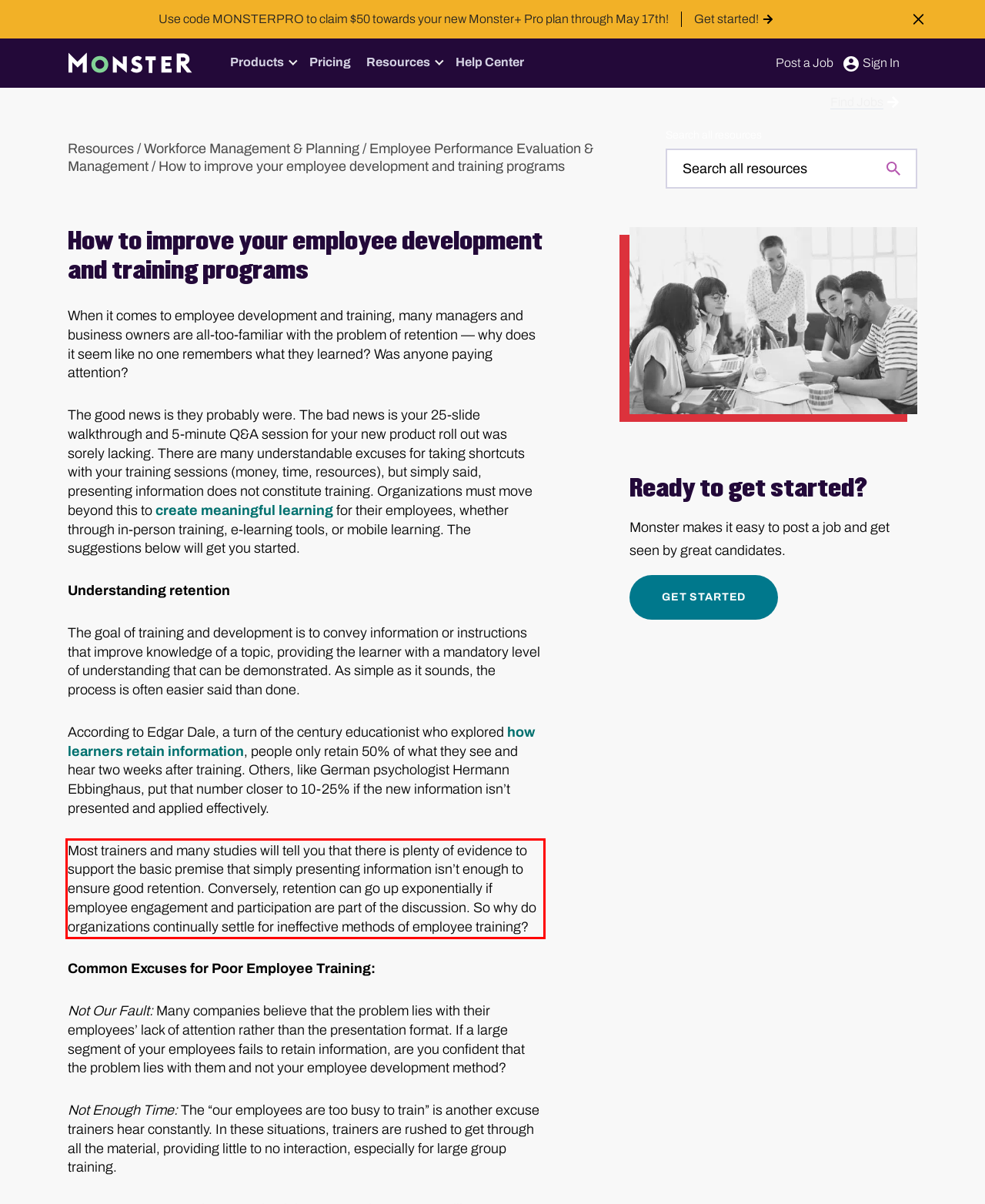Using the provided screenshot, read and generate the text content within the red-bordered area.

Most trainers and many studies will tell you that there is plenty of evidence to support the basic premise that simply presenting information isn’t enough to ensure good retention. Conversely, retention can go up exponentially if employee engagement and participation are part of the discussion. So why do organizations continually settle for ineffective methods of employee training?